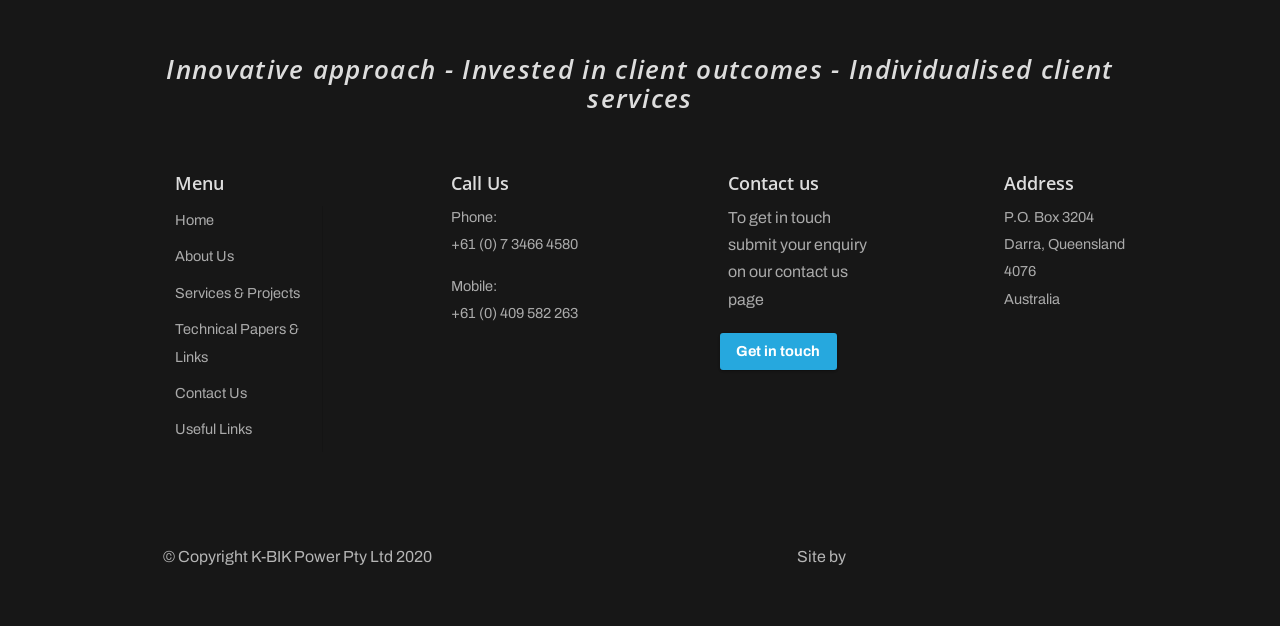Kindly determine the bounding box coordinates for the area that needs to be clicked to execute this instruction: "Click on Contact Us".

[0.137, 0.615, 0.193, 0.641]